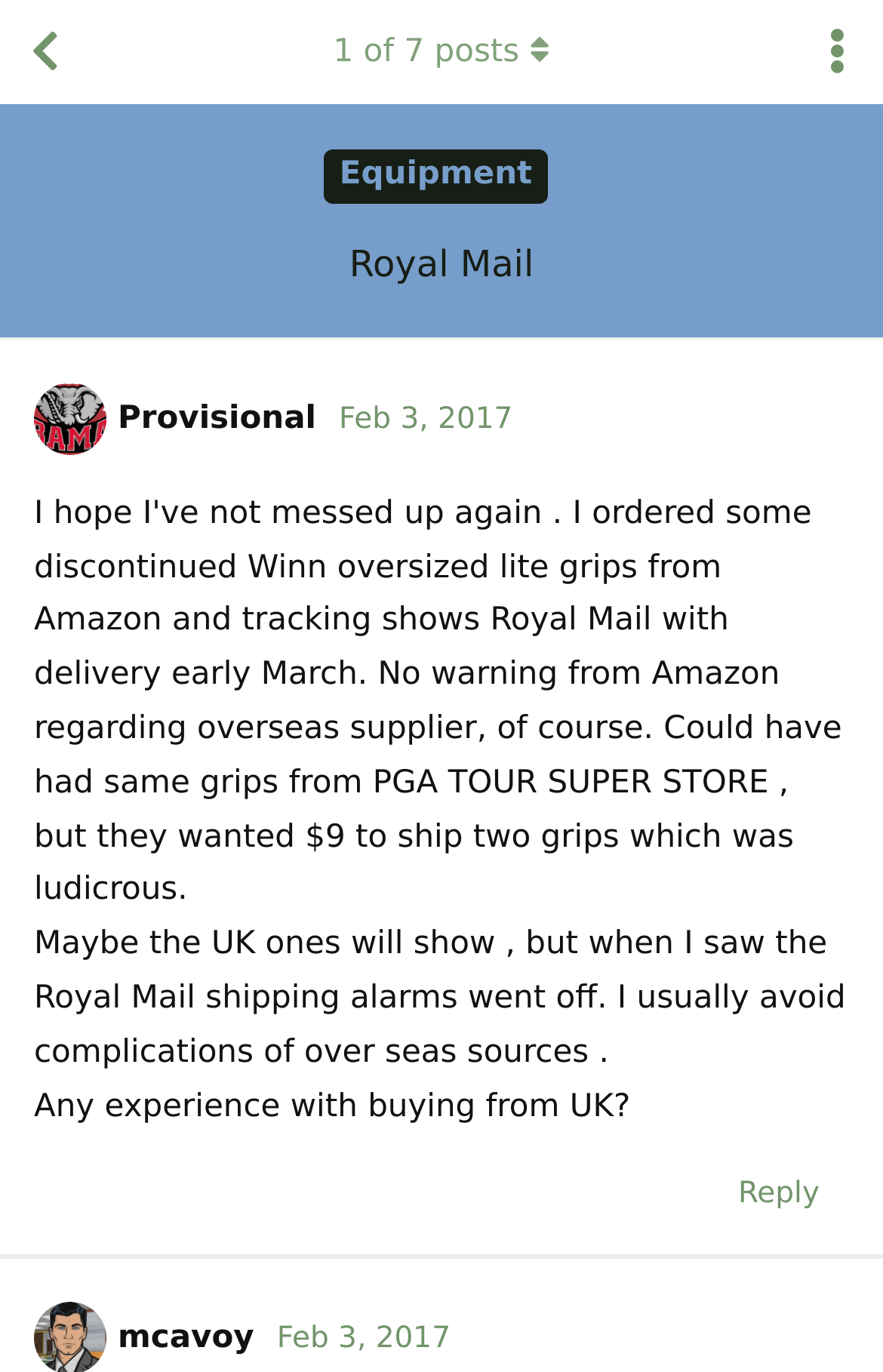Specify the bounding box coordinates of the element's region that should be clicked to achieve the following instruction: "Go back to discussion list". The bounding box coordinates consist of four float numbers between 0 and 1, in the format [left, top, right, bottom].

[0.0, 0.0, 0.103, 0.076]